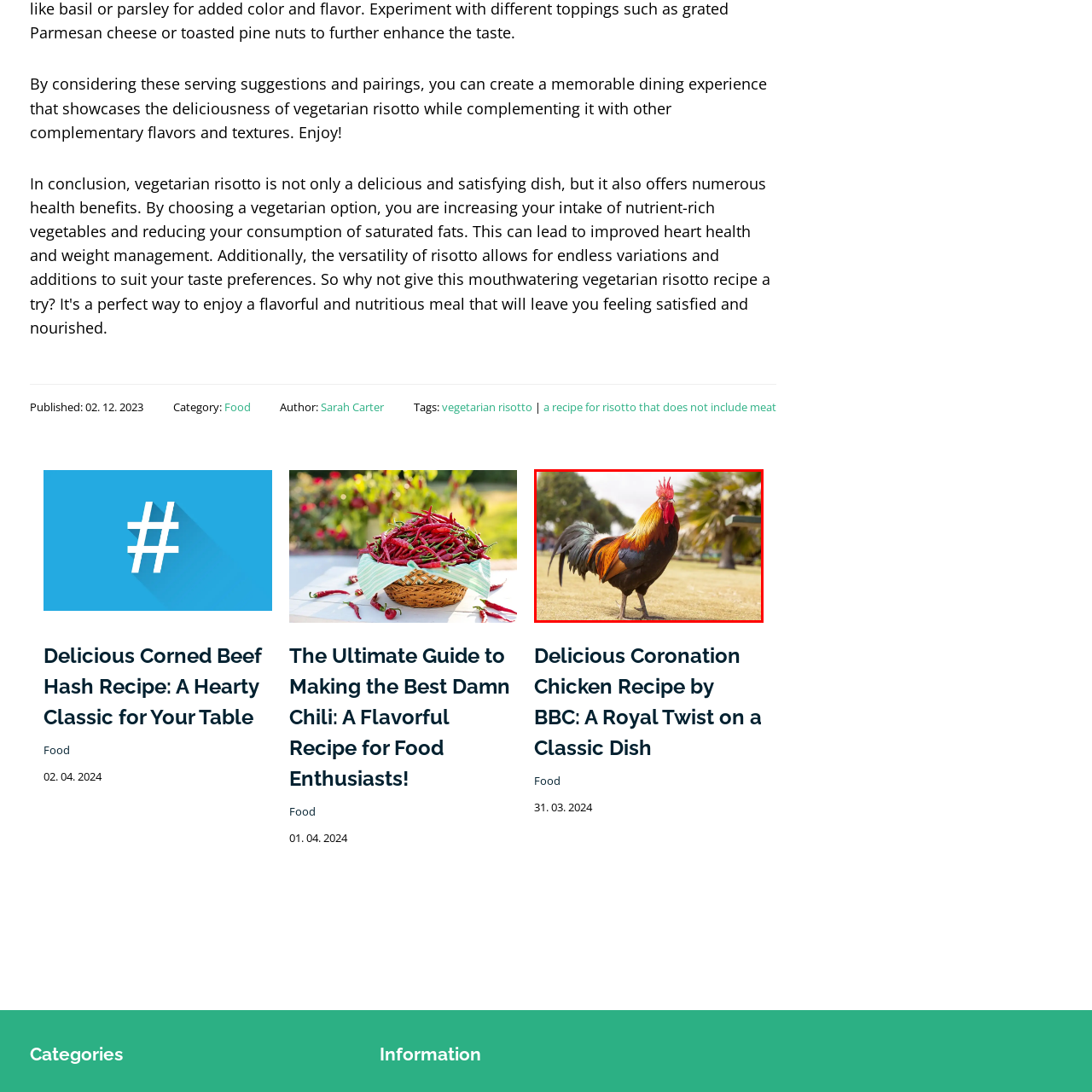What type of trees are in the background?
Analyze the image enclosed by the red bounding box and reply with a one-word or phrase answer.

Palm trees